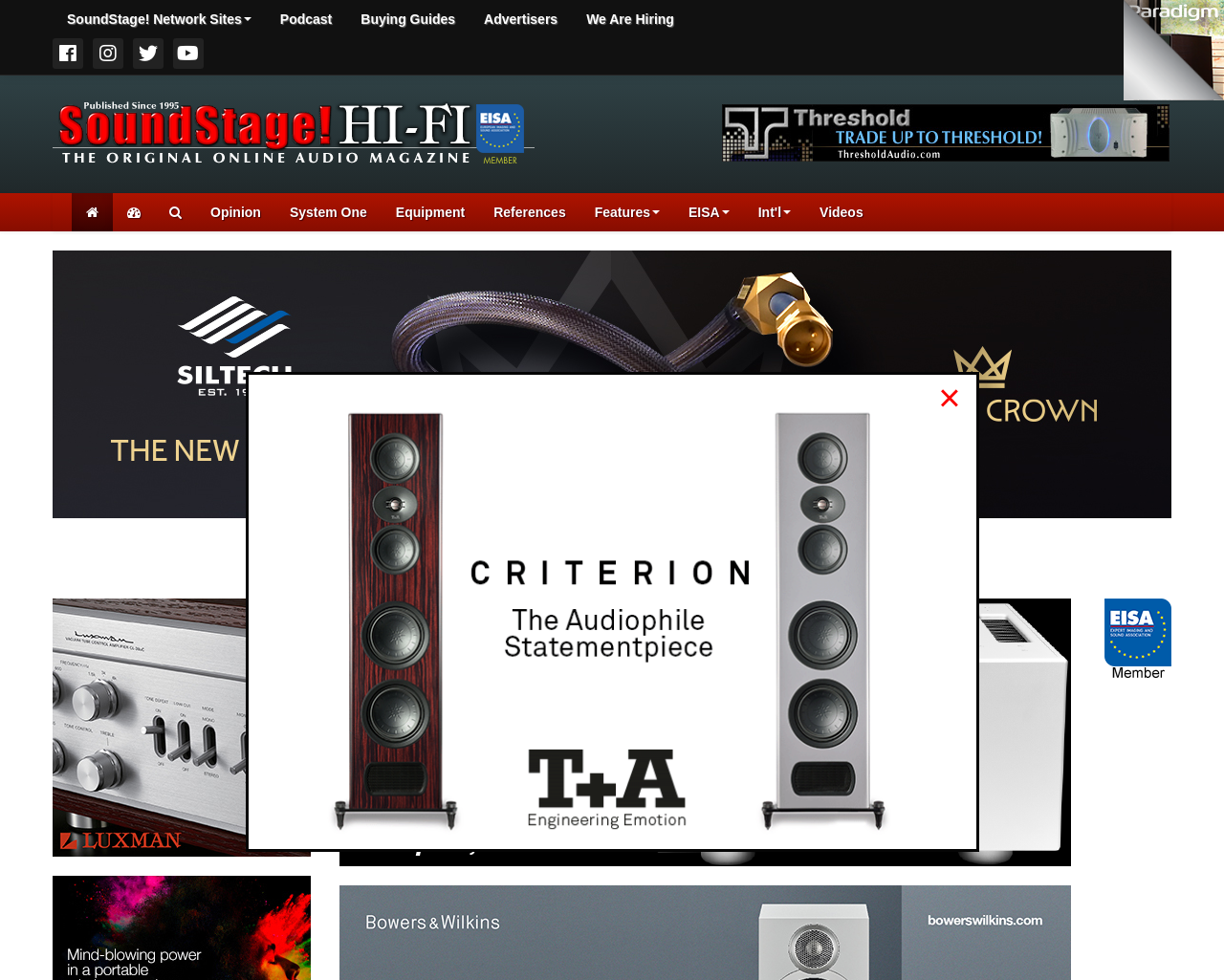Please pinpoint the bounding box coordinates for the region I should click to adhere to this instruction: "Click on SoundStage! Network Sites".

[0.043, 0.0, 0.217, 0.039]